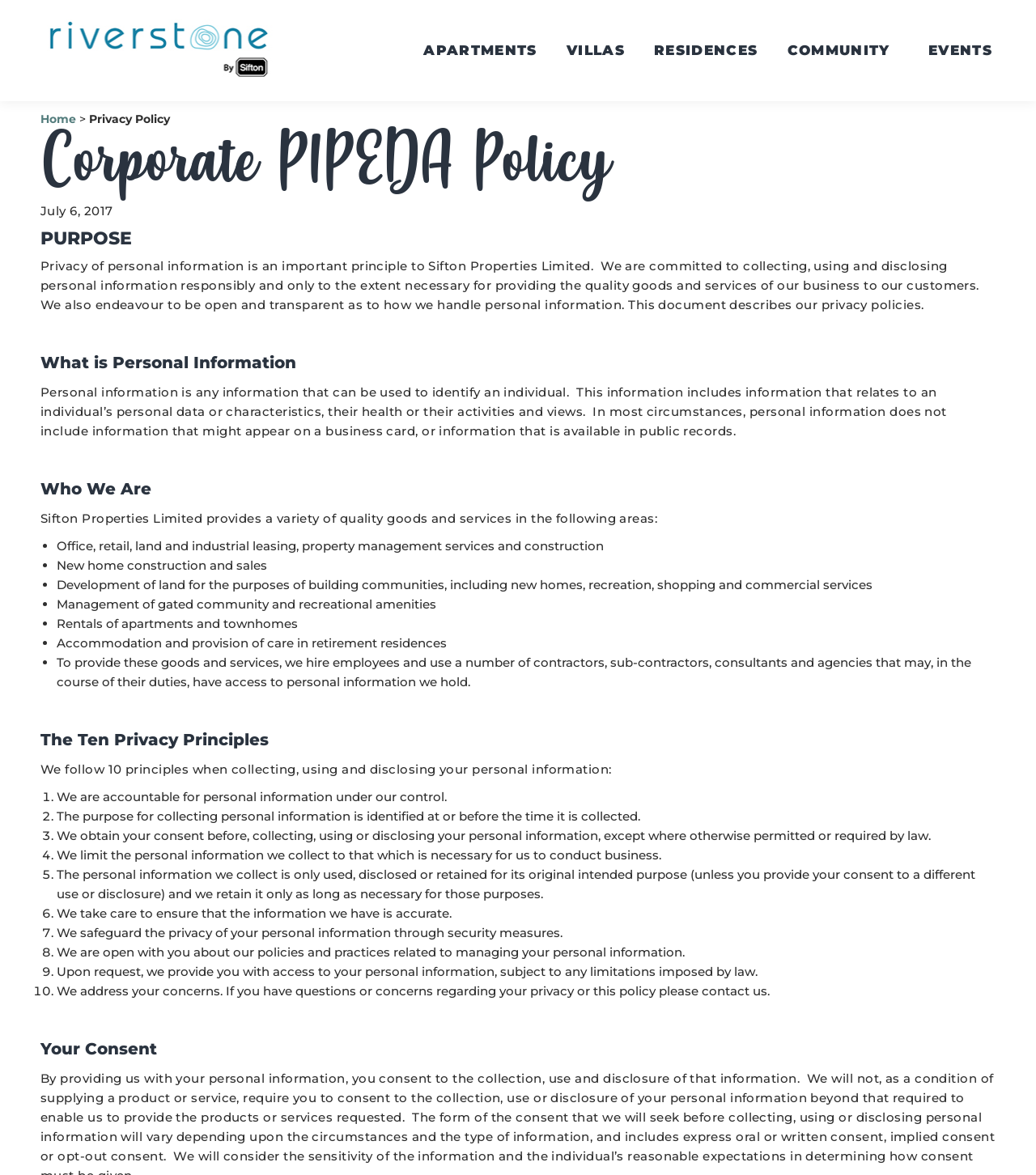Generate the main heading text from the webpage.

Corporate PIPEDA Policy